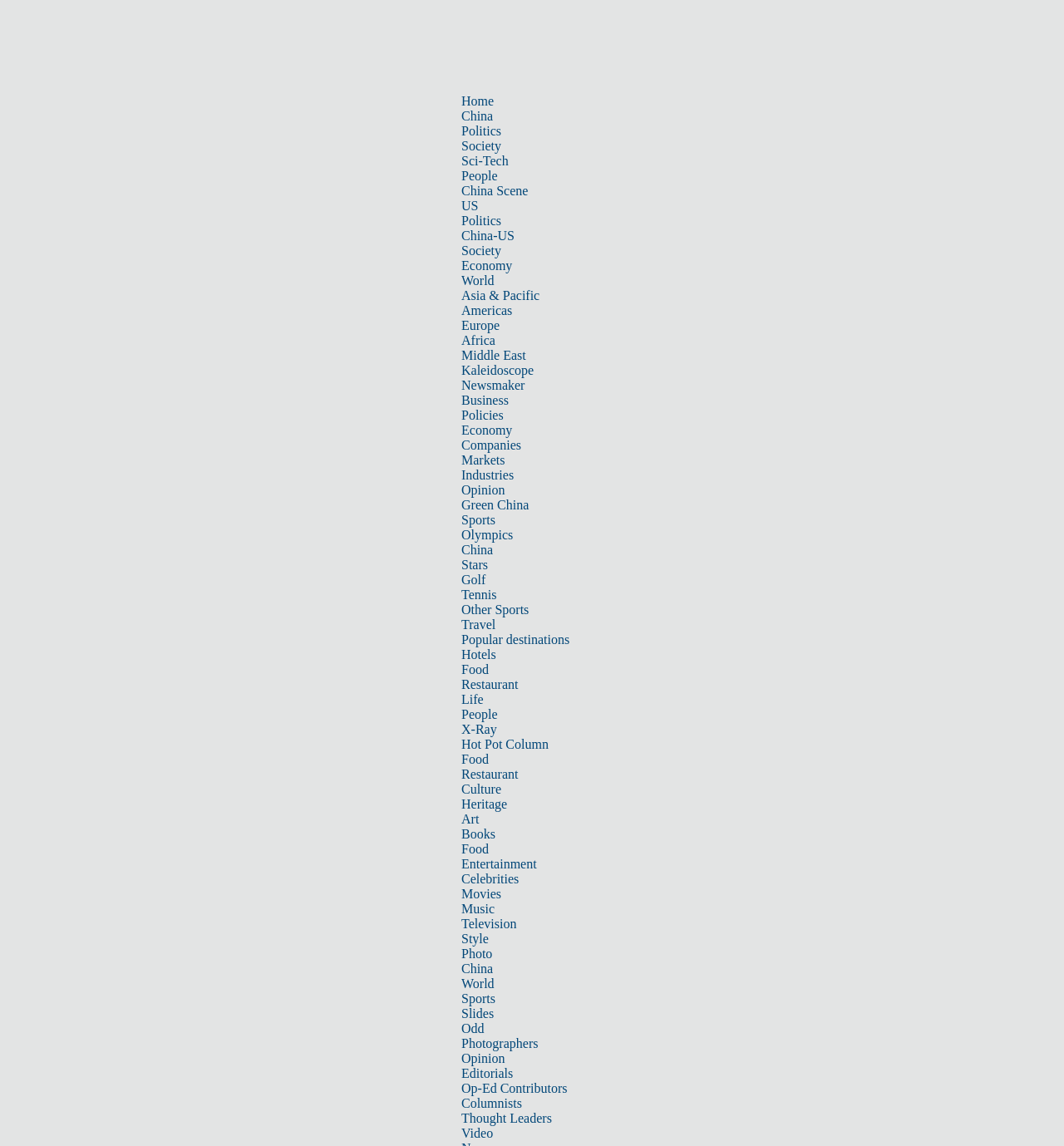Using the provided element description: "Hot Pot Column", identify the bounding box coordinates. The coordinates should be four floats between 0 and 1 in the order [left, top, right, bottom].

[0.434, 0.643, 0.516, 0.656]